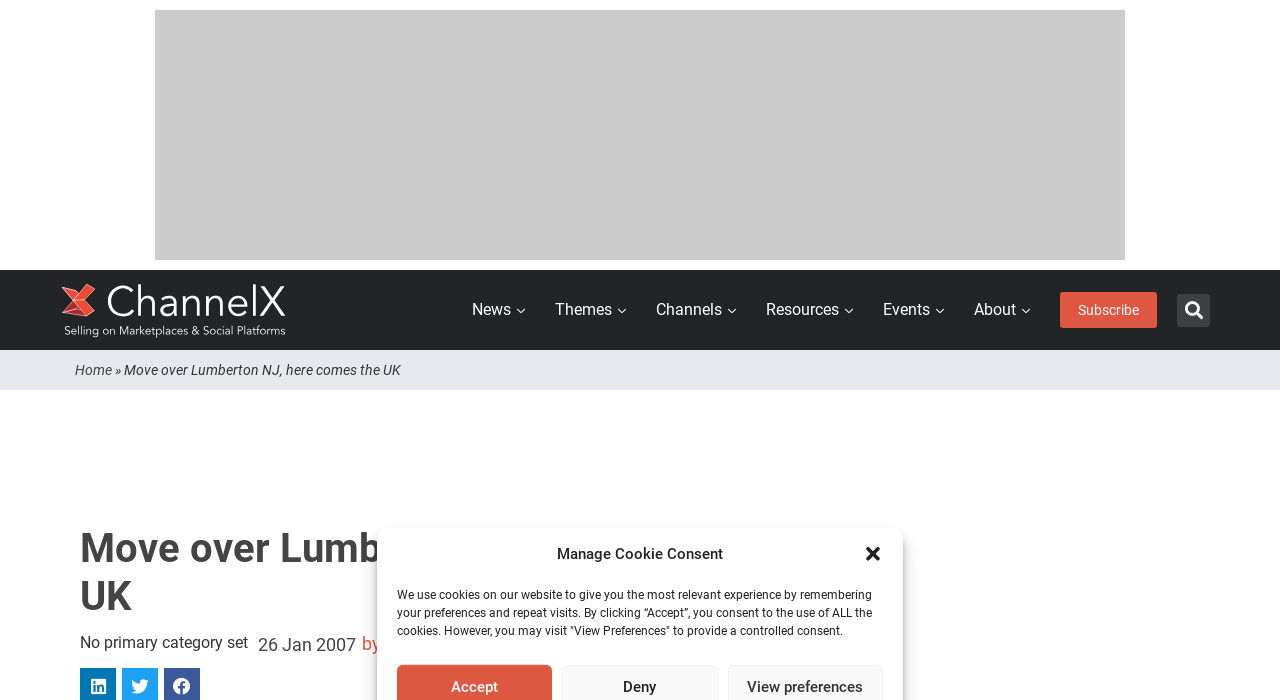Please look at the image and answer the question with a detailed explanation: Who is the author of the article?

The author of the article is Chris Dawson, which is mentioned at the bottom of the webpage, with a bounding box of [0.283, 0.905, 0.387, 0.935].